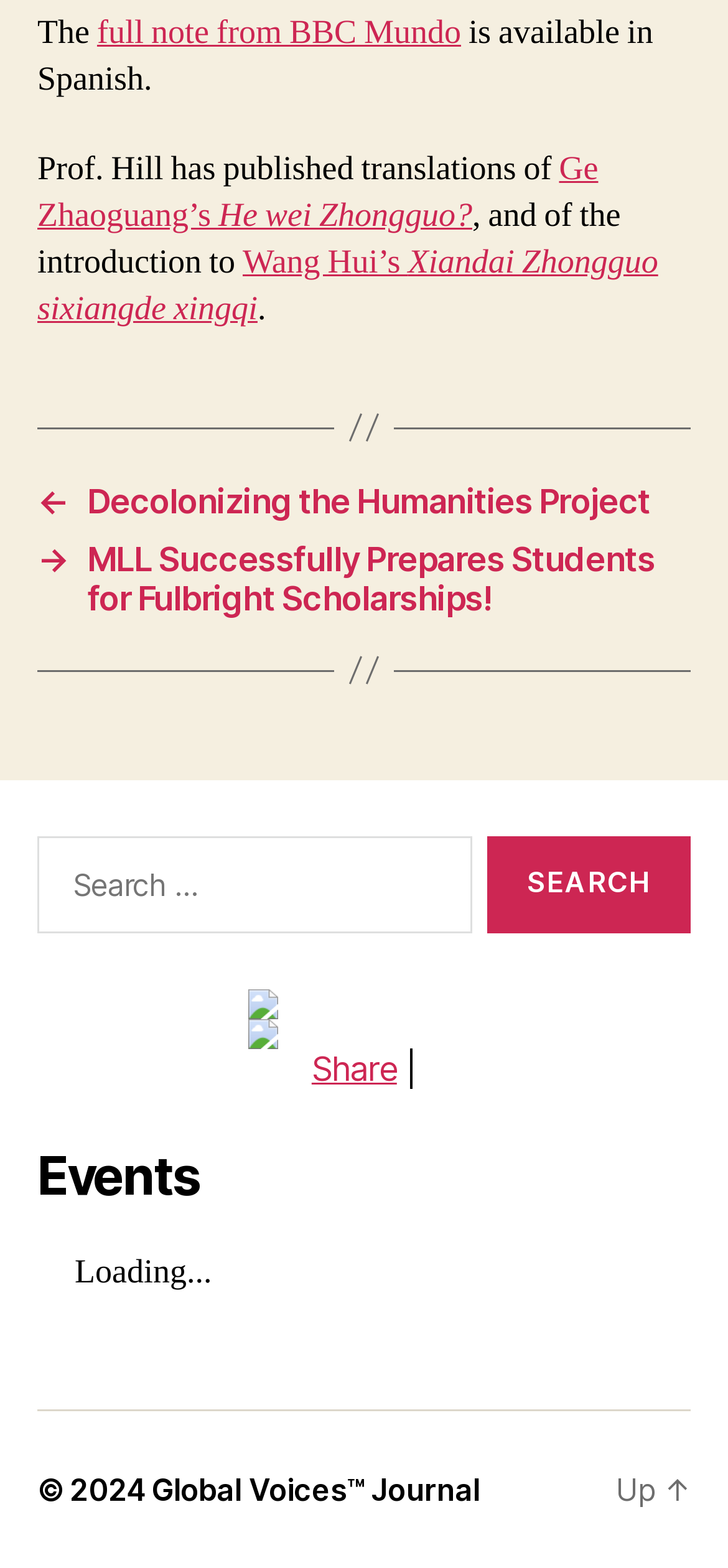Highlight the bounding box of the UI element that corresponds to this description: "Global Voices™ Journal".

[0.208, 0.938, 0.659, 0.961]